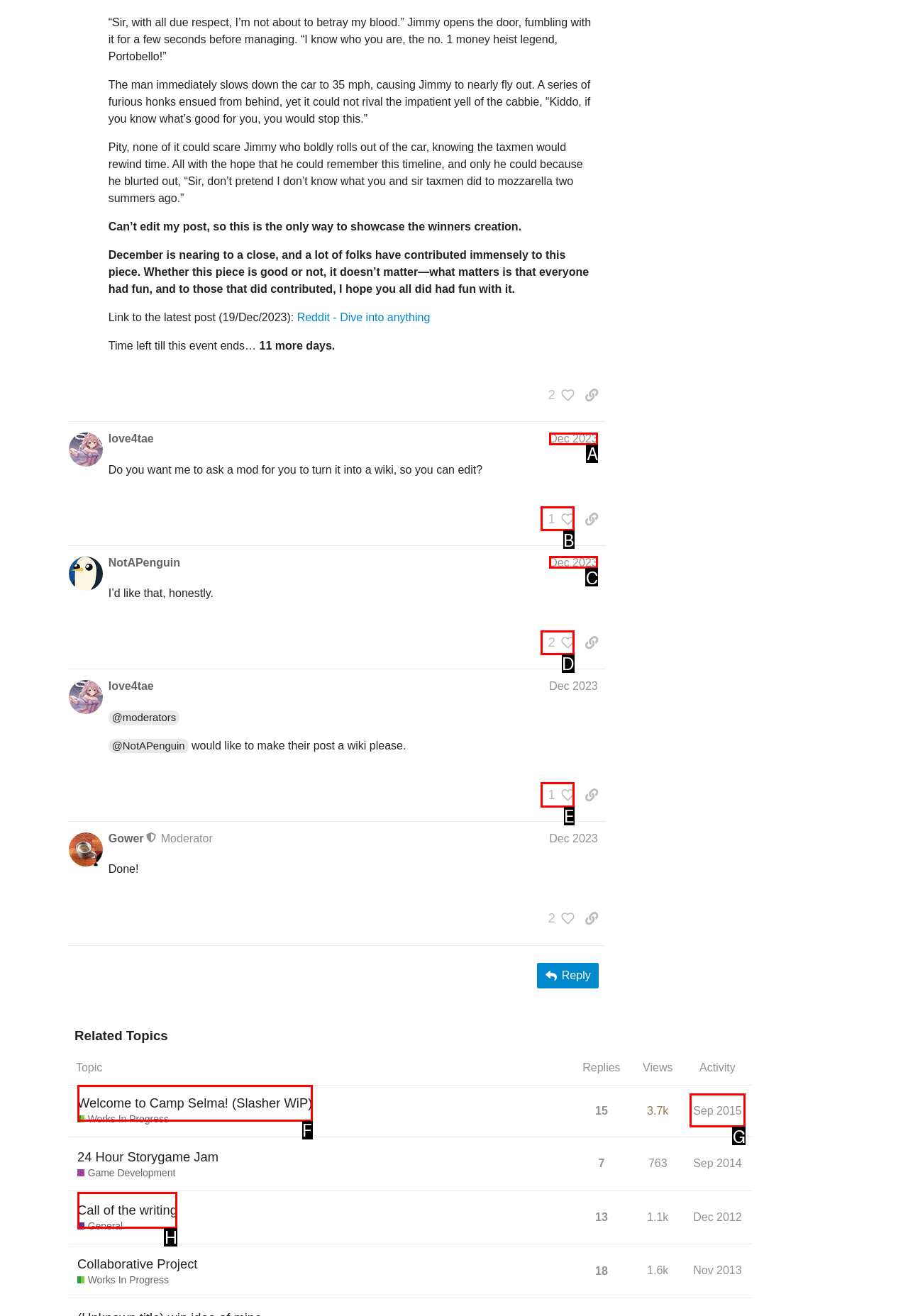Determine which HTML element best suits the description: Call of the writing. Reply with the letter of the matching option.

H